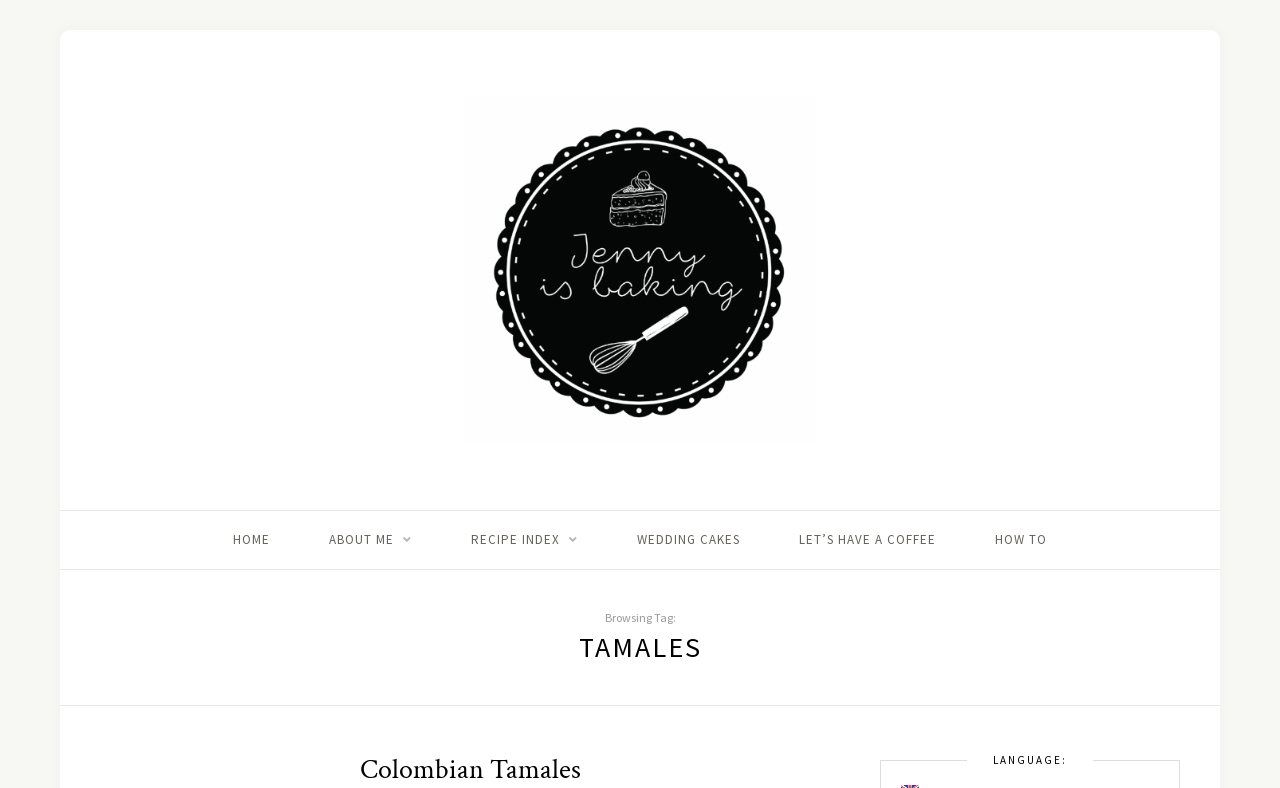What is the purpose of the 'LANGUAGE:' section on the webpage?
Answer with a single word or phrase, using the screenshot for reference.

To select language